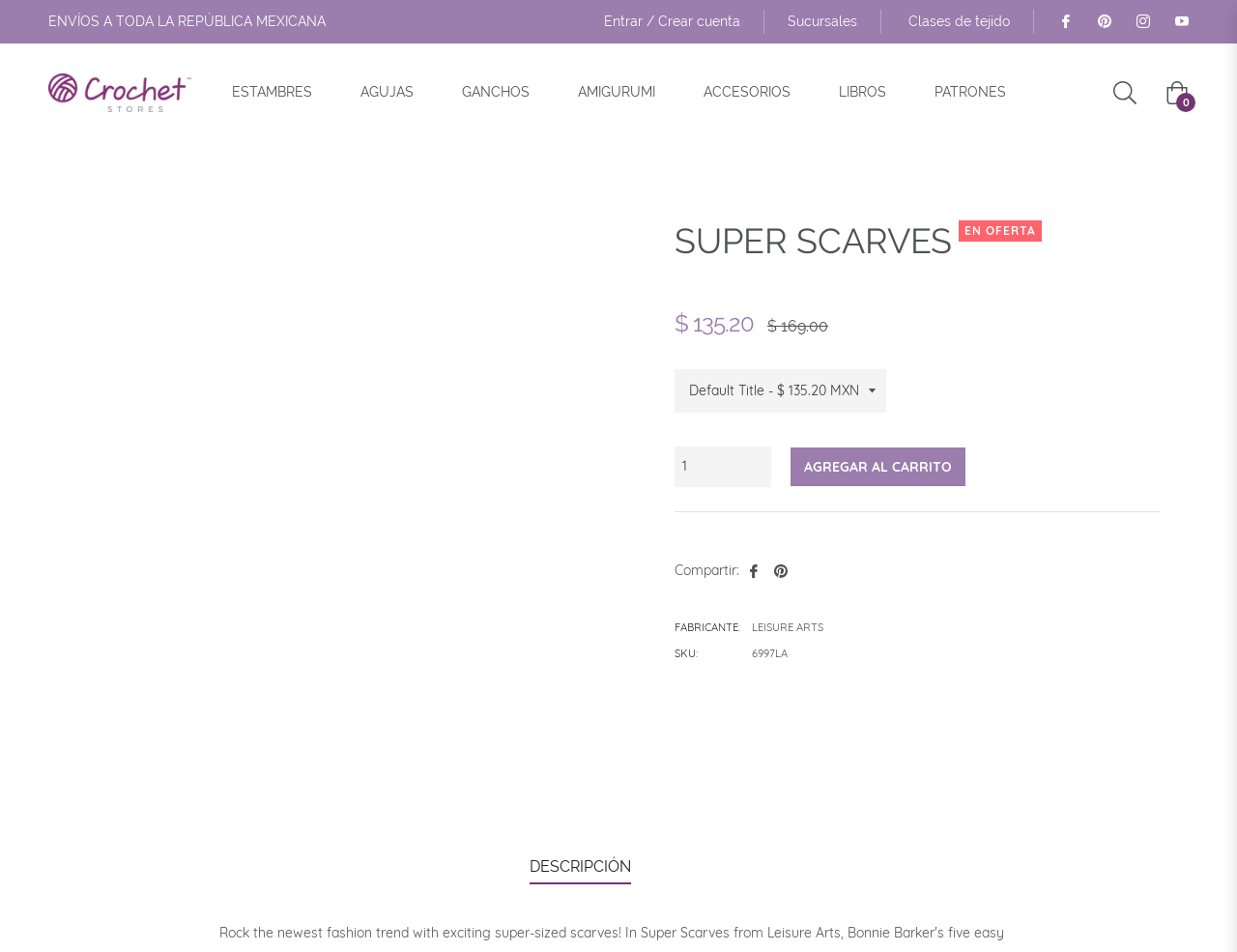Please identify the bounding box coordinates of the element that needs to be clicked to execute the following command: "Click on Entrar". Provide the bounding box using four float numbers between 0 and 1, formatted as [left, top, right, bottom].

[0.488, 0.015, 0.52, 0.029]